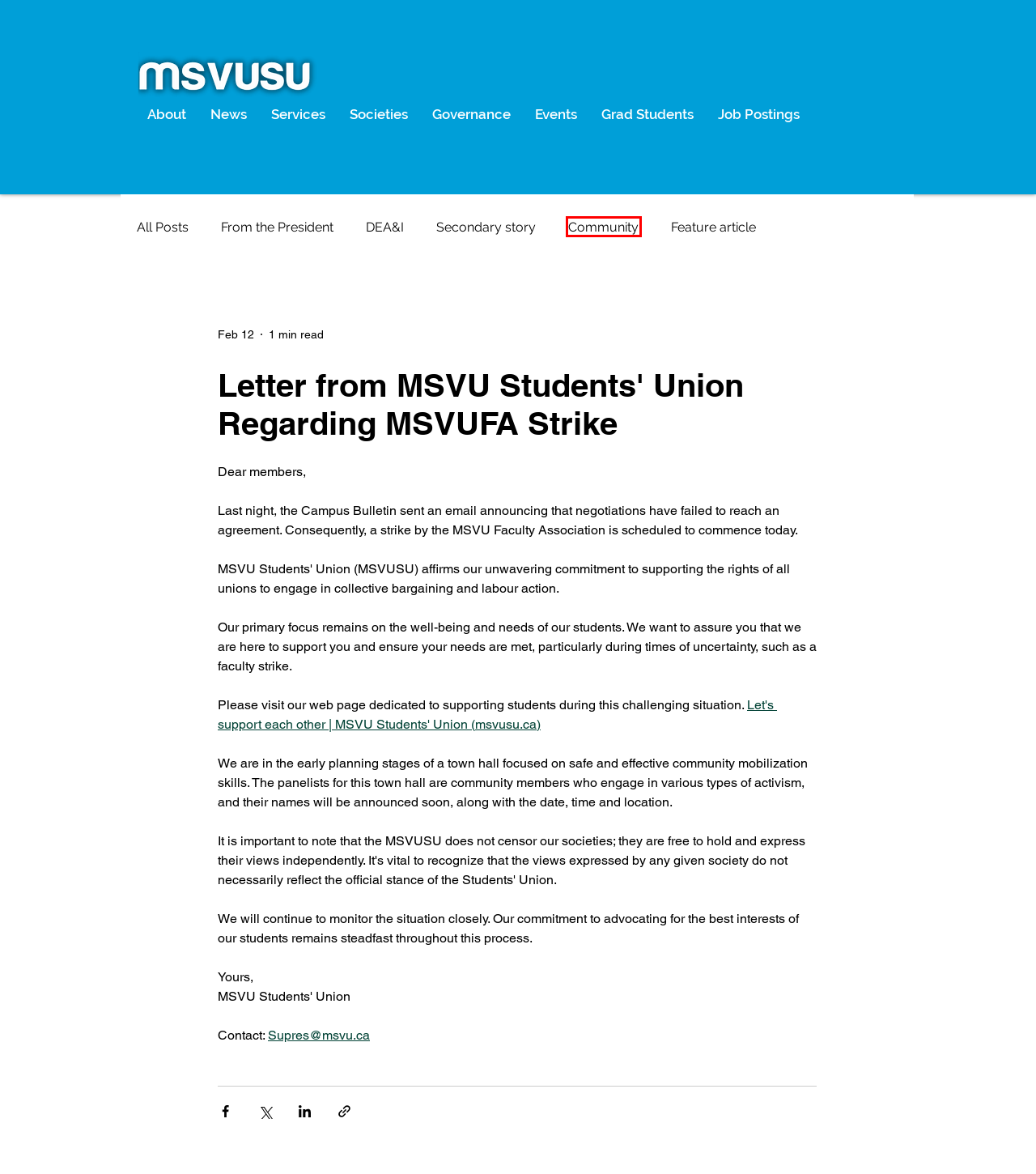Observe the webpage screenshot and focus on the red bounding box surrounding a UI element. Choose the most appropriate webpage description that corresponds to the new webpage after clicking the element in the bounding box. Here are the candidates:
A. Food Bank | MSVU Students' Union
B. Community
C. Societies | MSVU Students' Union
D. From the President
E. About | MSVU Students' Union
F. Job Postings | MSVU Students' Union
G. Homepage | MSVU Students' Union
H. DEA&I

B